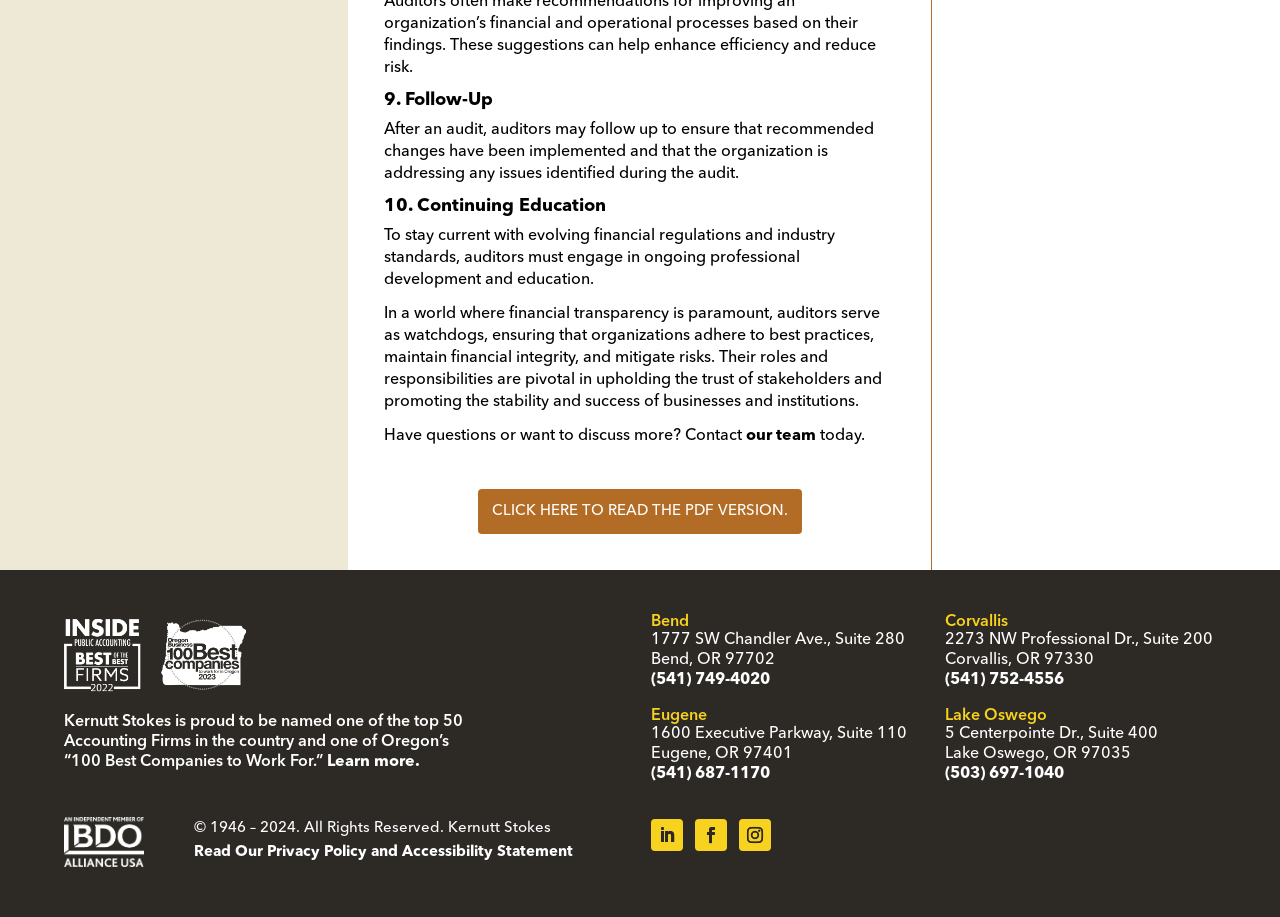Locate the bounding box coordinates of the clickable part needed for the task: "Follow Kernutt Stokes on LinkedIn".

[0.509, 0.893, 0.534, 0.928]